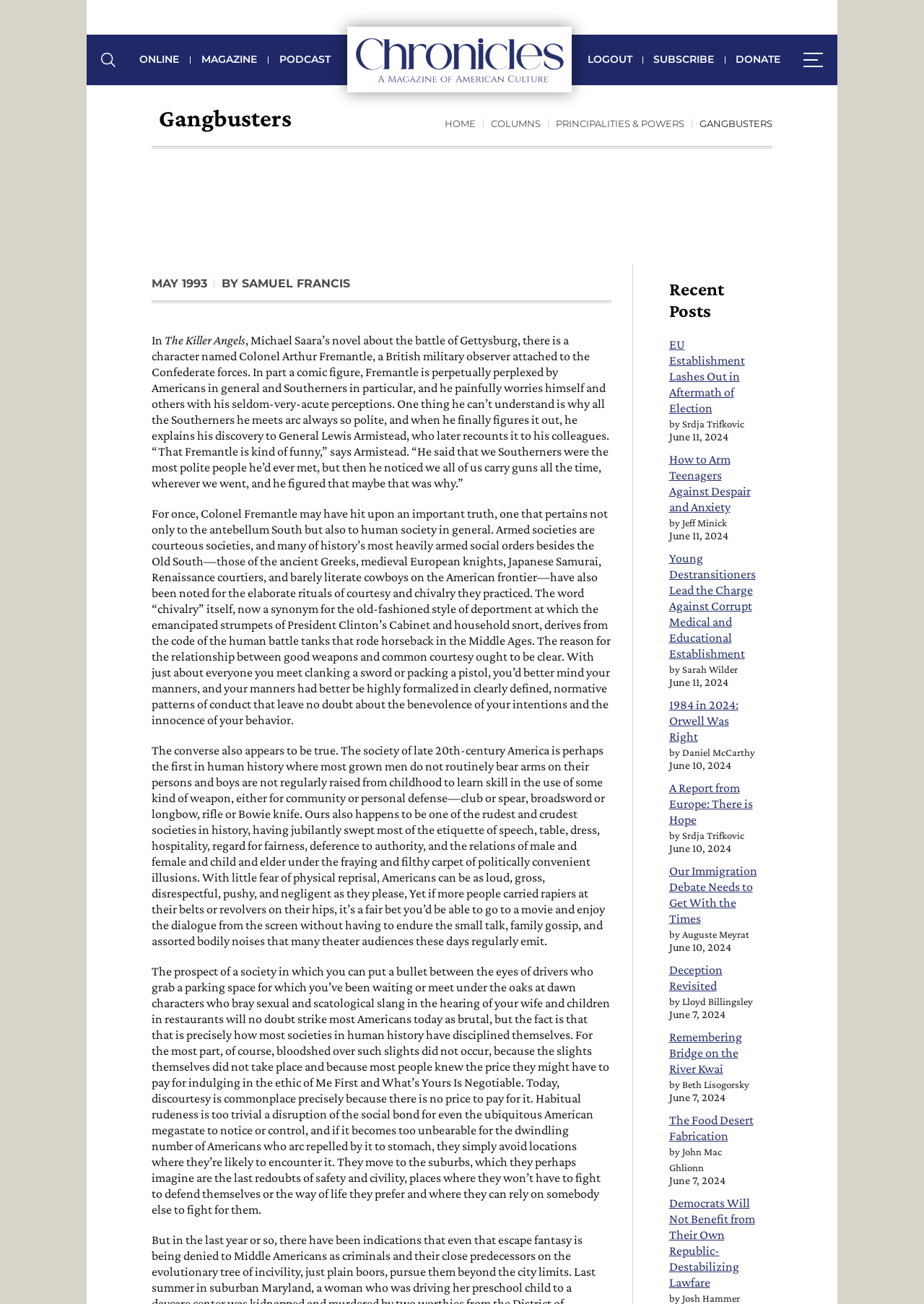Locate the bounding box coordinates of the clickable part needed for the task: "Go to ONLINE".

[0.15, 0.04, 0.193, 0.051]